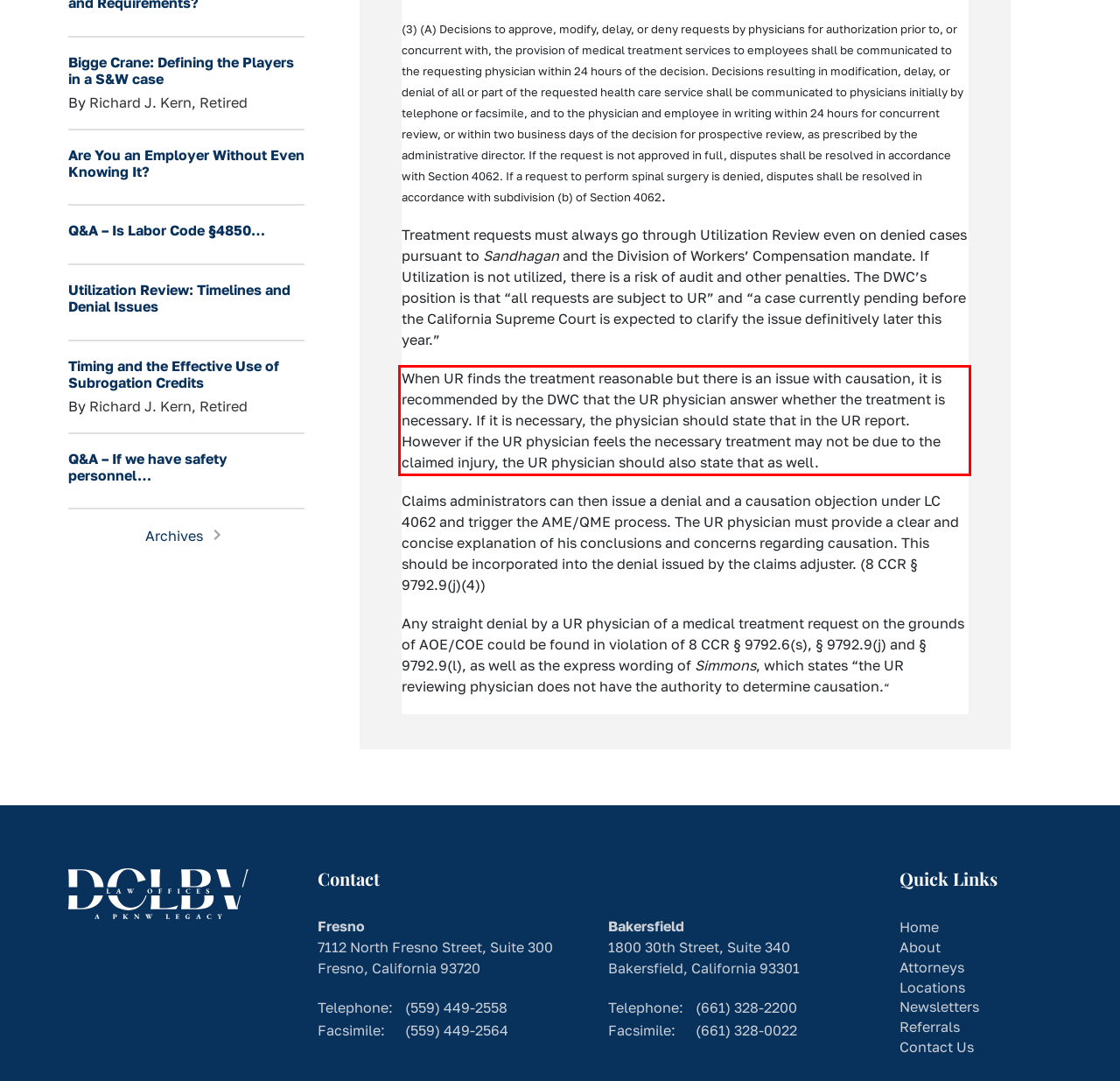You are provided with a screenshot of a webpage containing a red bounding box. Please extract the text enclosed by this red bounding box.

When UR finds the treatment reasonable but there is an issue with causation, it is recommended by the DWC that the UR physician answer whether the treatment is necessary. If it is necessary, the physician should state that in the UR report. However if the UR physician feels the necessary treatment may not be due to the claimed injury, the UR physician should also state that as well.